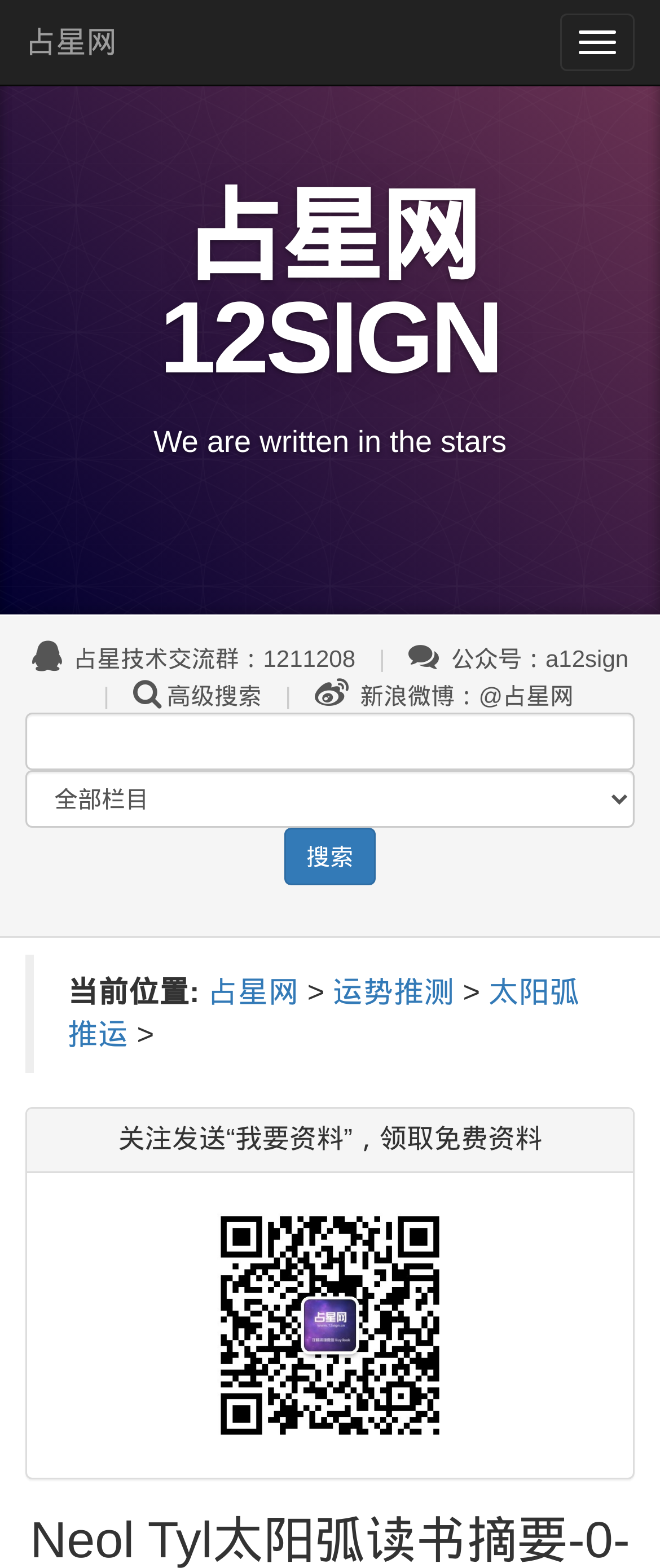Carefully examine the image and provide an in-depth answer to the question: How many links are there in the navigation section?

The navigation section is located at the top of the webpage, and it contains four links: '占星网', '高级搜索', '公众号：a12sign', and '新浪微博：@占星网'.